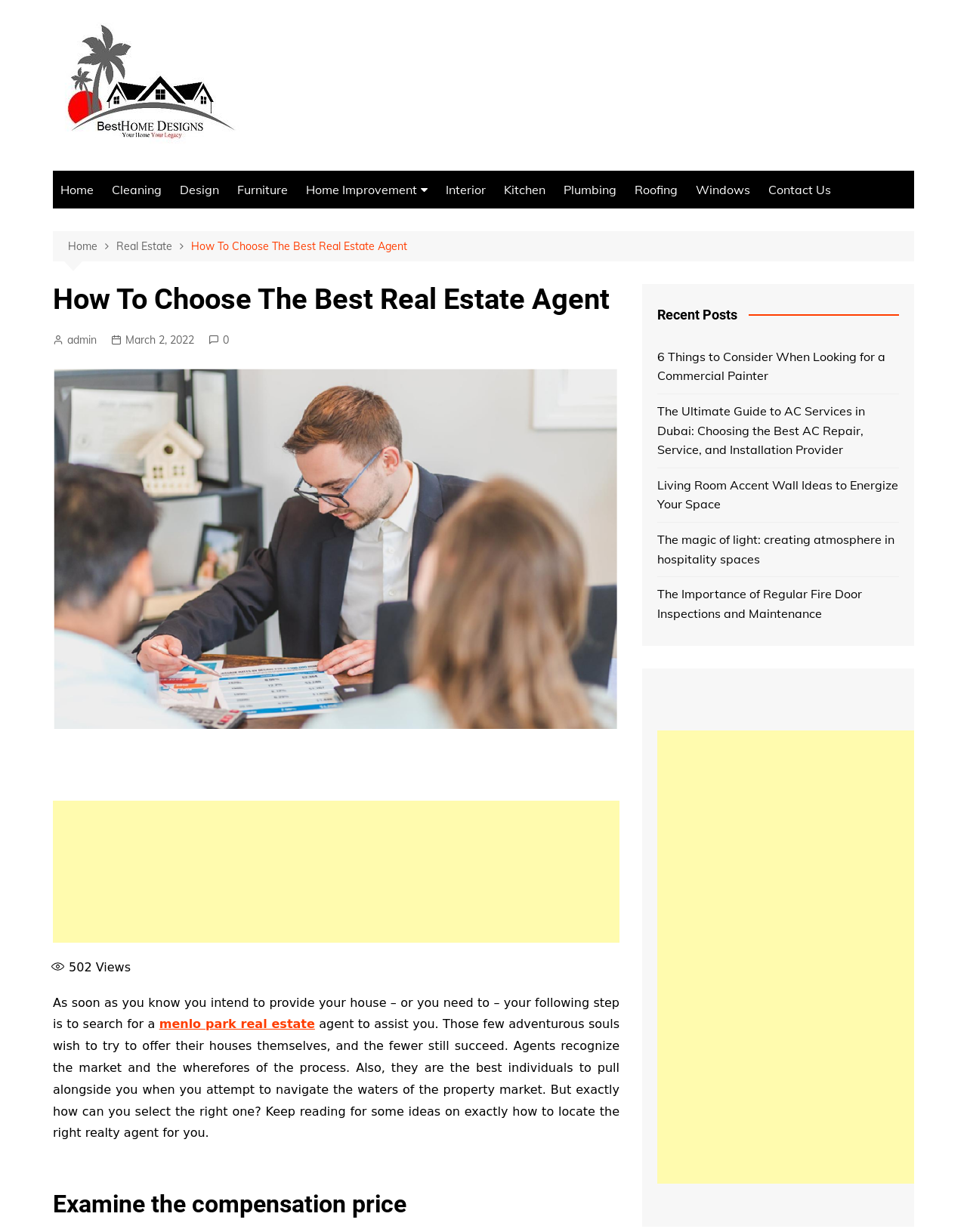Pinpoint the bounding box coordinates of the clickable area necessary to execute the following instruction: "Click on '6 Things to Consider When Looking for a Commercial Painter'". The coordinates should be given as four float numbers between 0 and 1, namely [left, top, right, bottom].

[0.68, 0.282, 0.93, 0.313]